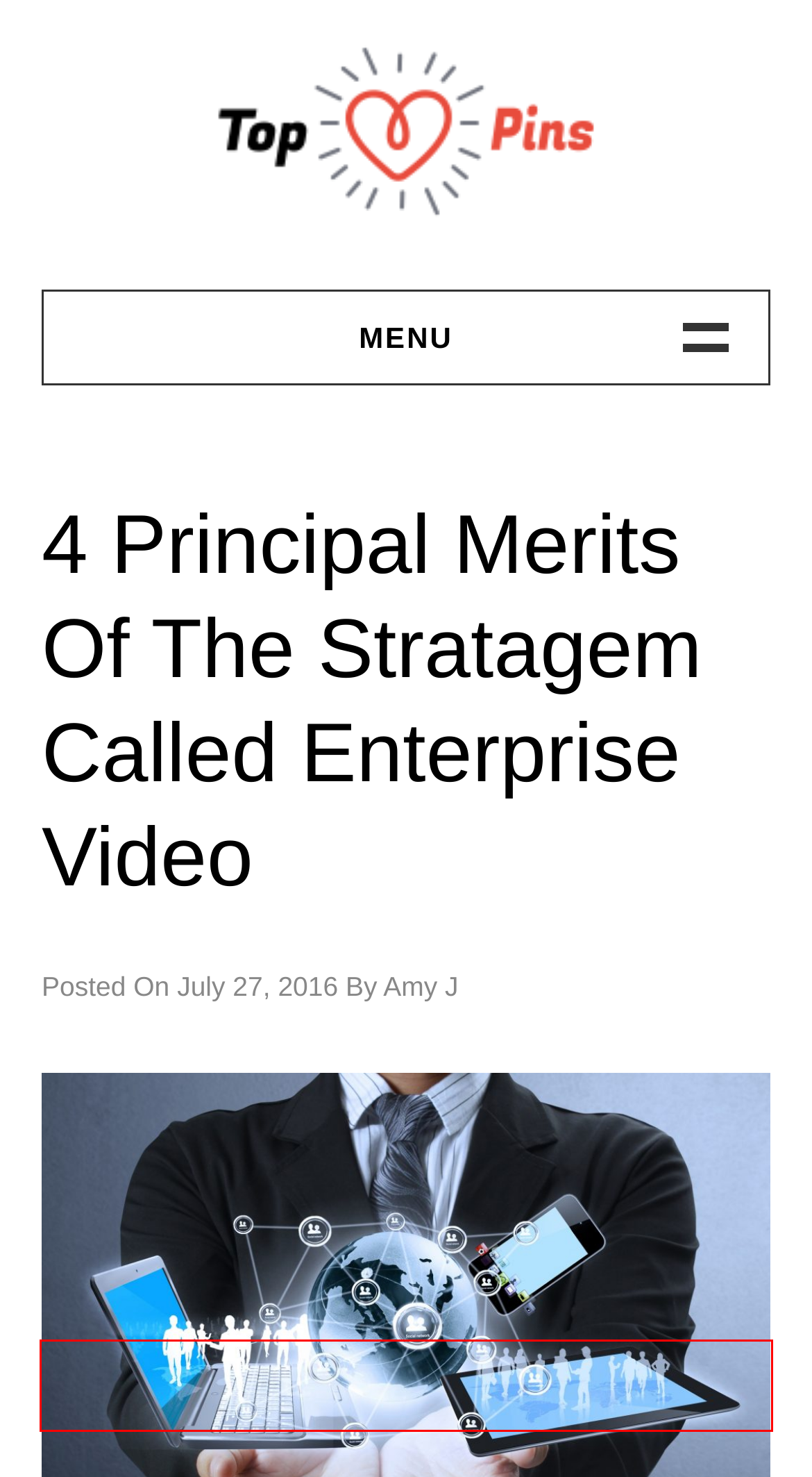Examine the screenshot of the webpage, which includes a red bounding box around an element. Choose the best matching webpage description for the page that will be displayed after clicking the element inside the red bounding box. Here are the candidates:
A. Home Improvement
B. Health
C. Amy J | TopPins
D. Lifestyle
E. Other
F. Business & Edu
G. Sports Updates
H. PinBoard of Amazing Articles

E